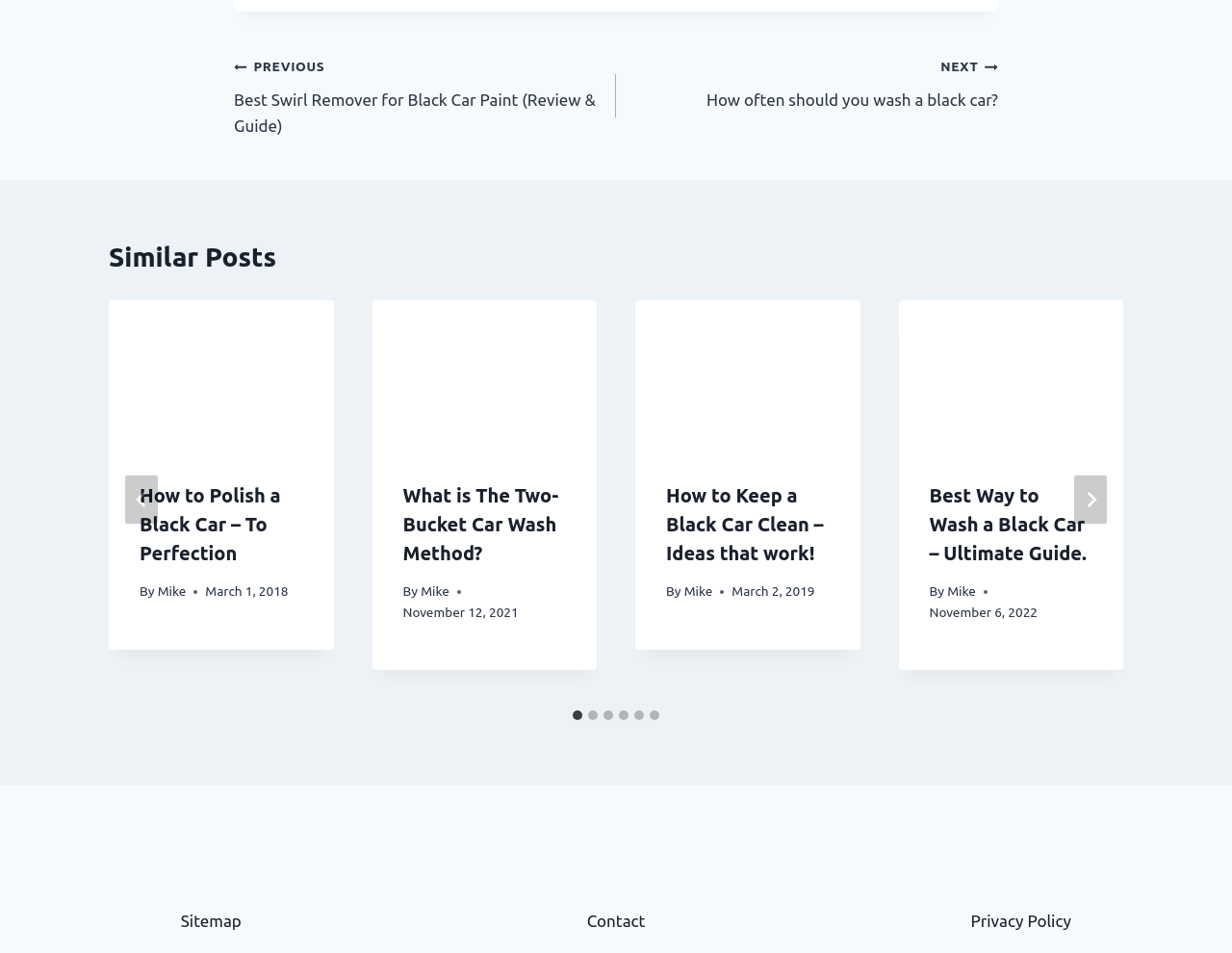Please specify the bounding box coordinates for the clickable region that will help you carry out the instruction: "Contact via info@delcopressclub.org".

None